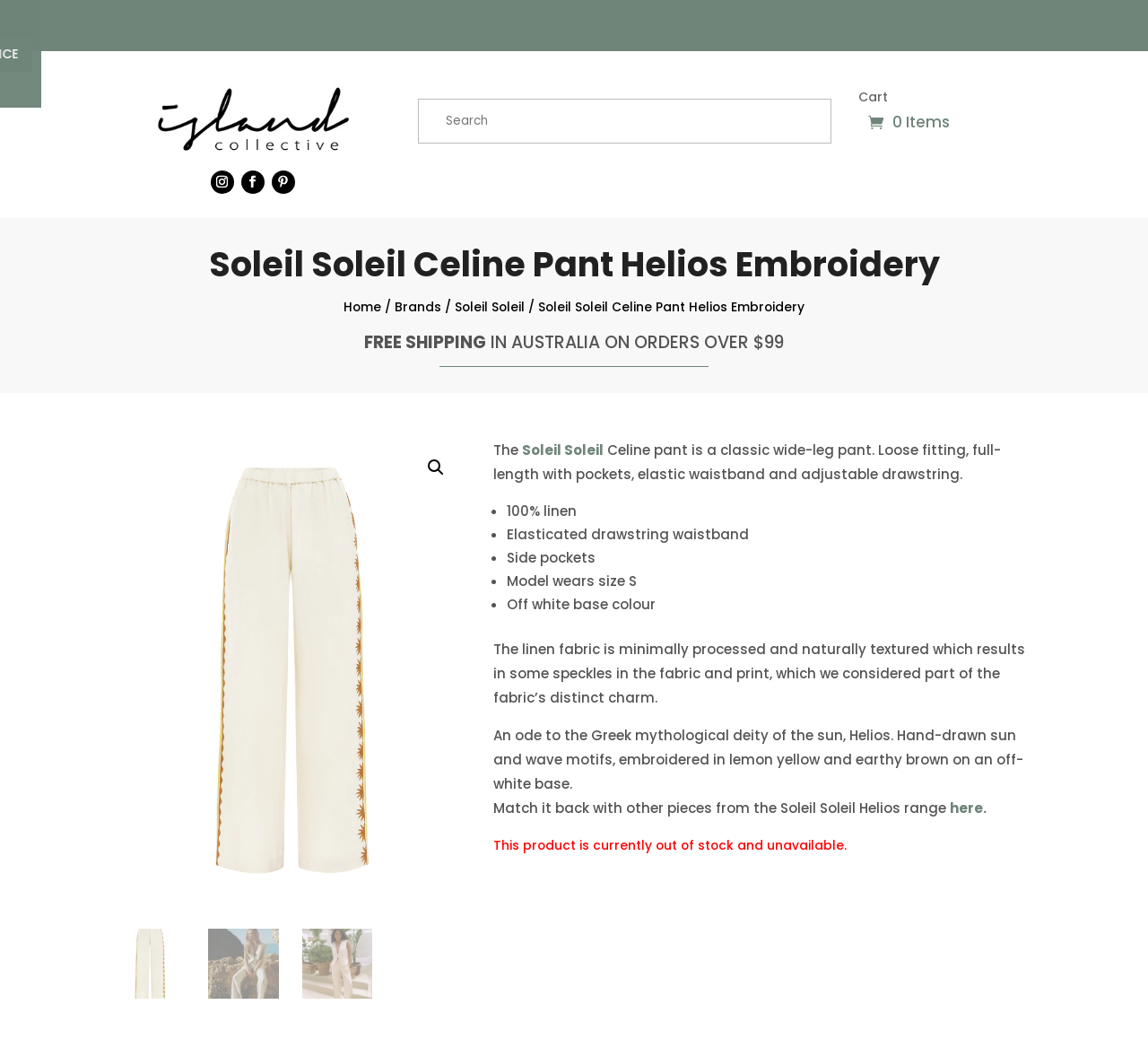Provide the bounding box coordinates of the HTML element described by the text: "Follow".

[0.21, 0.161, 0.23, 0.183]